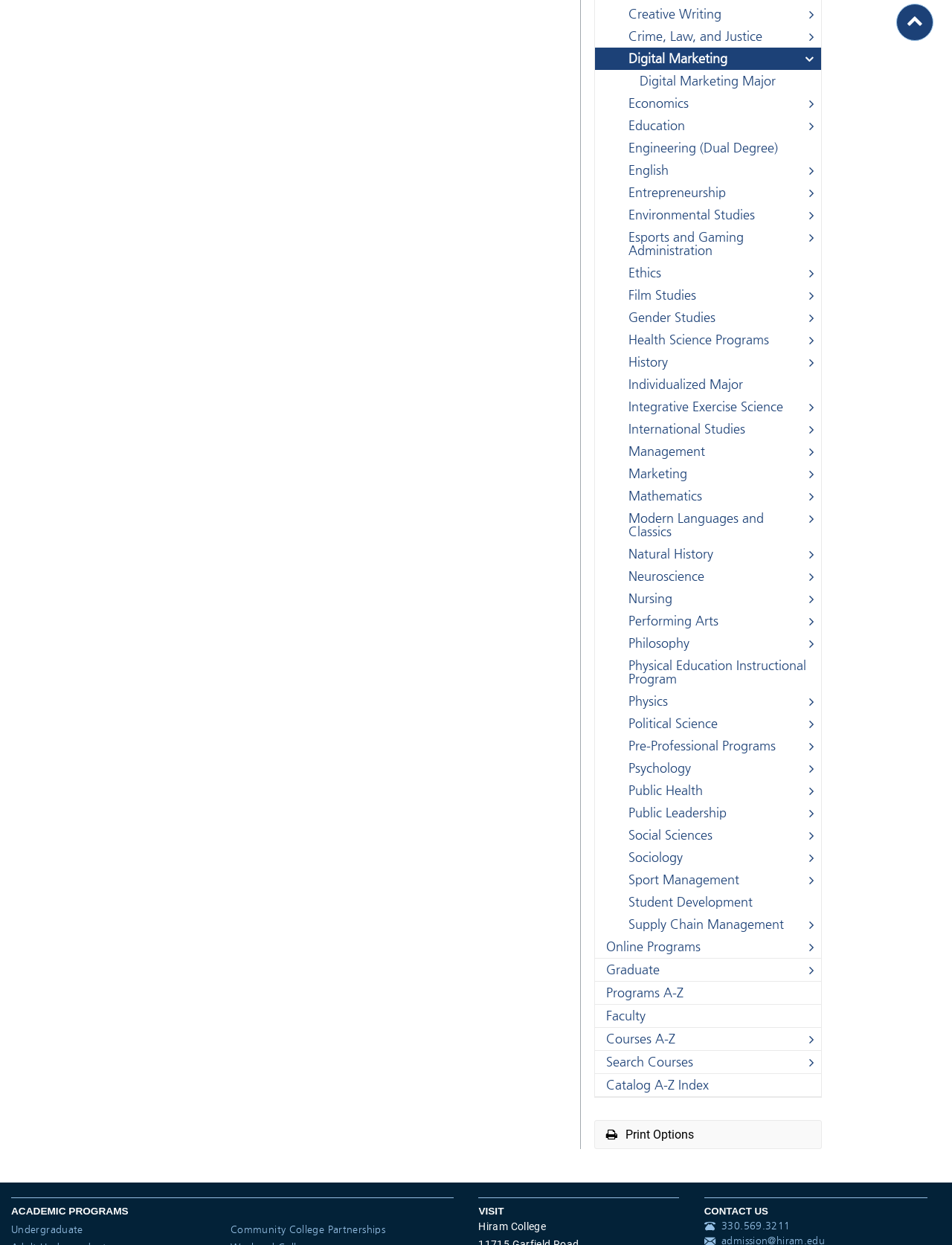What is the phone number to contact?
Refer to the image and provide a one-word or short phrase answer.

330.569.3211